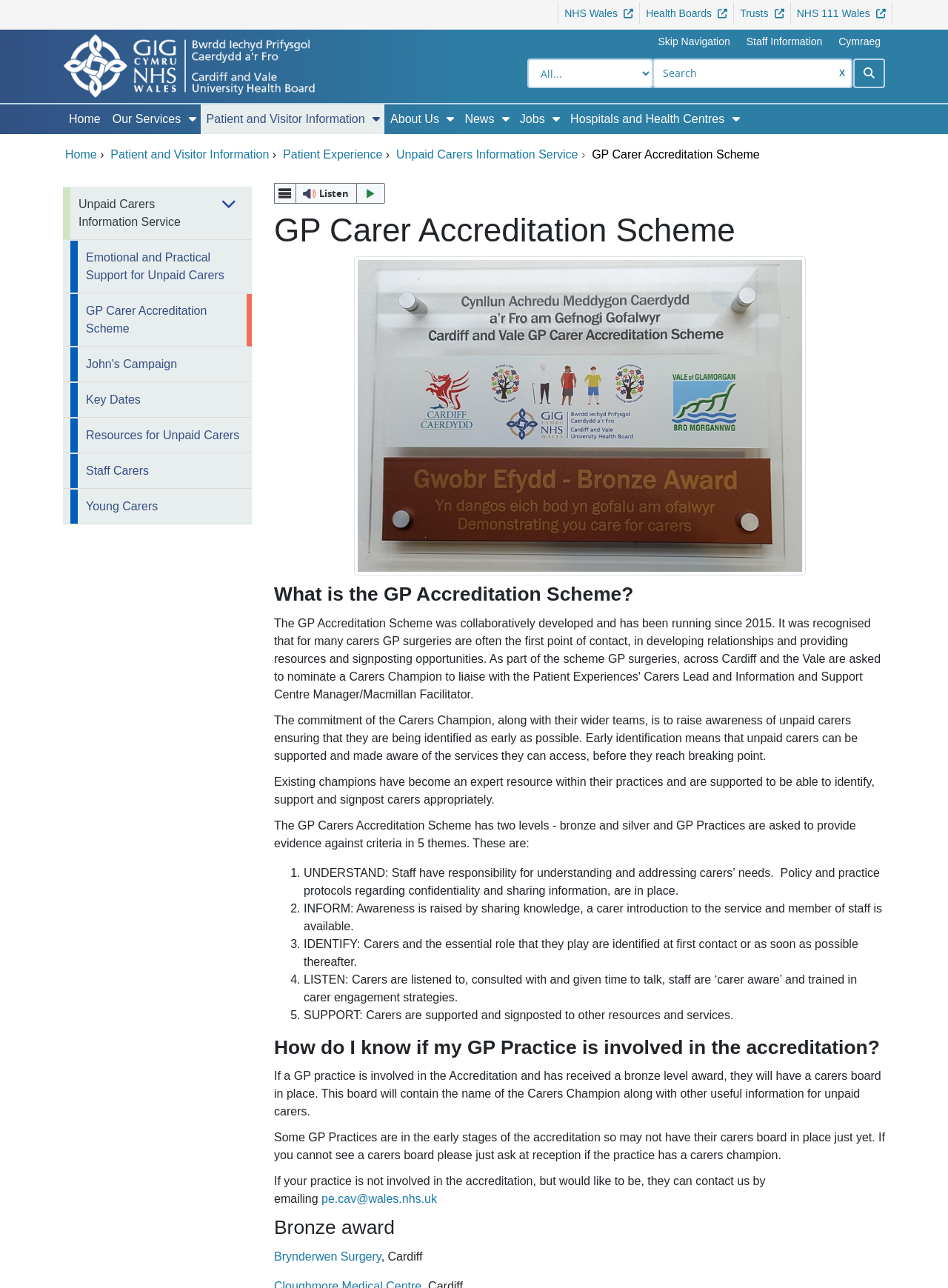Please provide a detailed answer to the question below based on the screenshot: 
What is the role of the Carers Champion?

The webpage explains that the Carers Champion, along with their wider teams, is committed to raising awareness of unpaid carers and ensuring that they are identified and supported as early as possible. The Carers Champion is an expert resource within their practice and is supported to identify, support, and signpost carers appropriately.